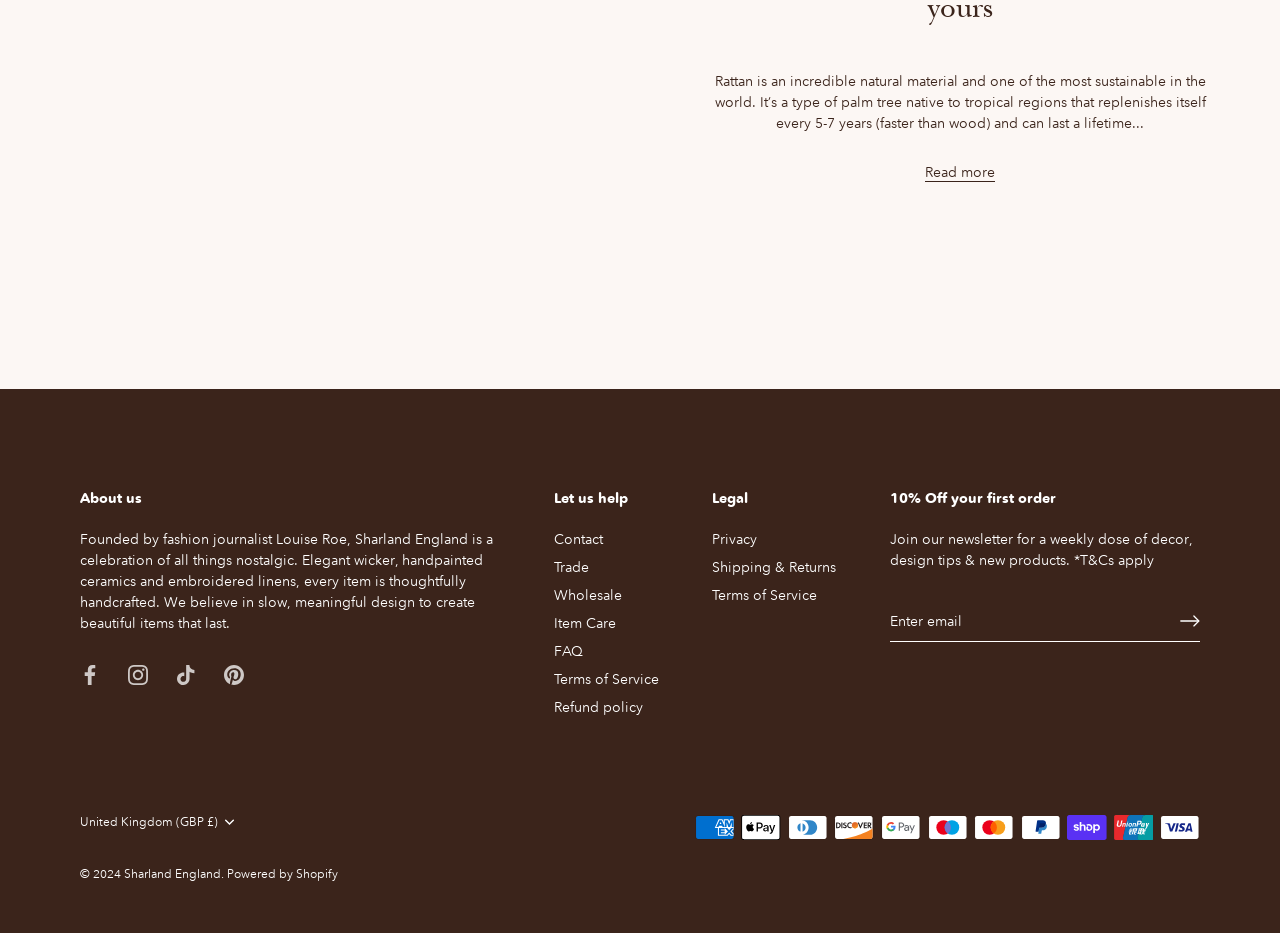Identify the bounding box coordinates of the area that should be clicked in order to complete the given instruction: "Sign up for the newsletter". The bounding box coordinates should be four float numbers between 0 and 1, i.e., [left, top, right, bottom].

[0.922, 0.655, 0.937, 0.677]